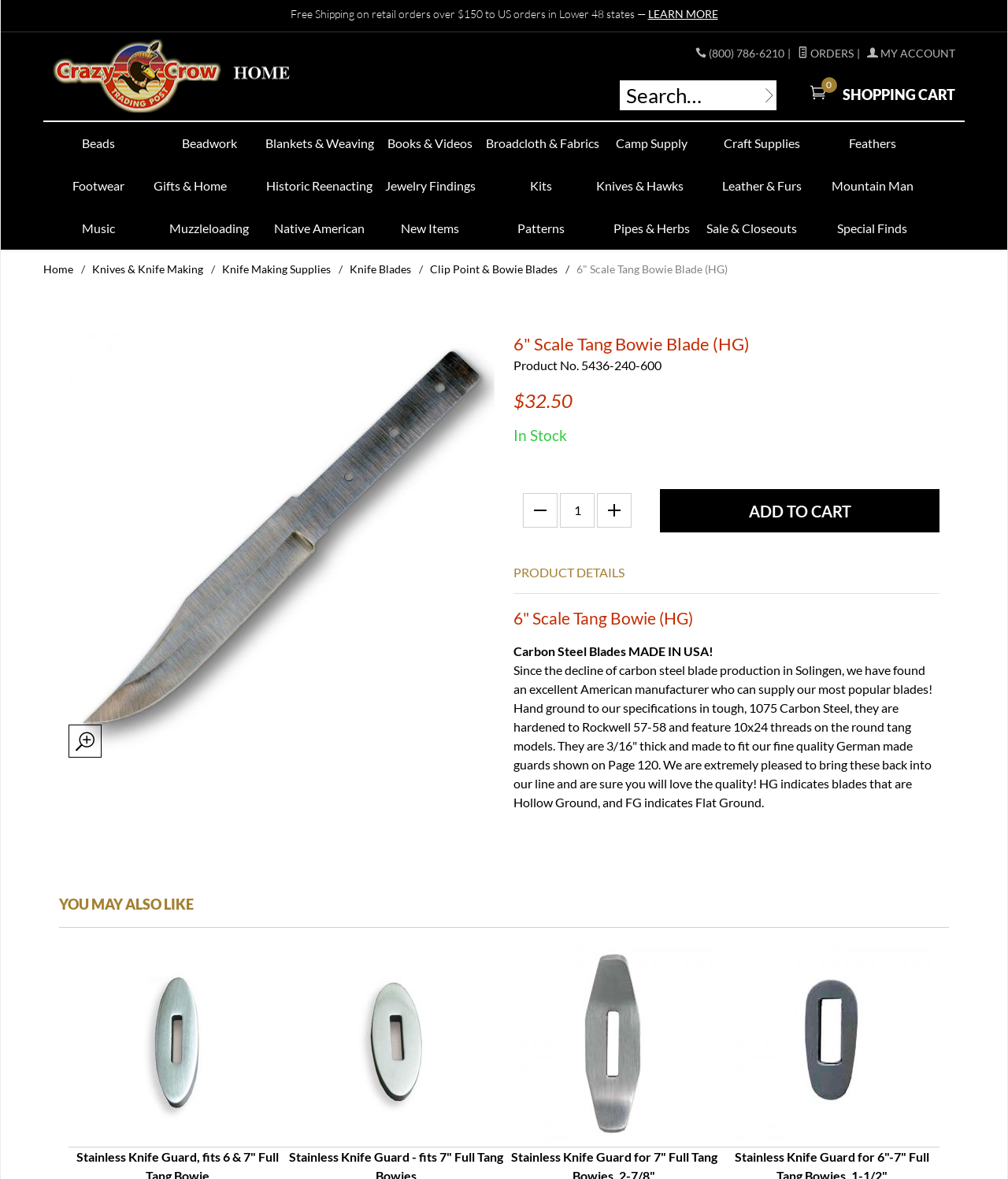Provide the bounding box coordinates of the area you need to click to execute the following instruction: "Add to cart".

[0.655, 0.415, 0.932, 0.452]